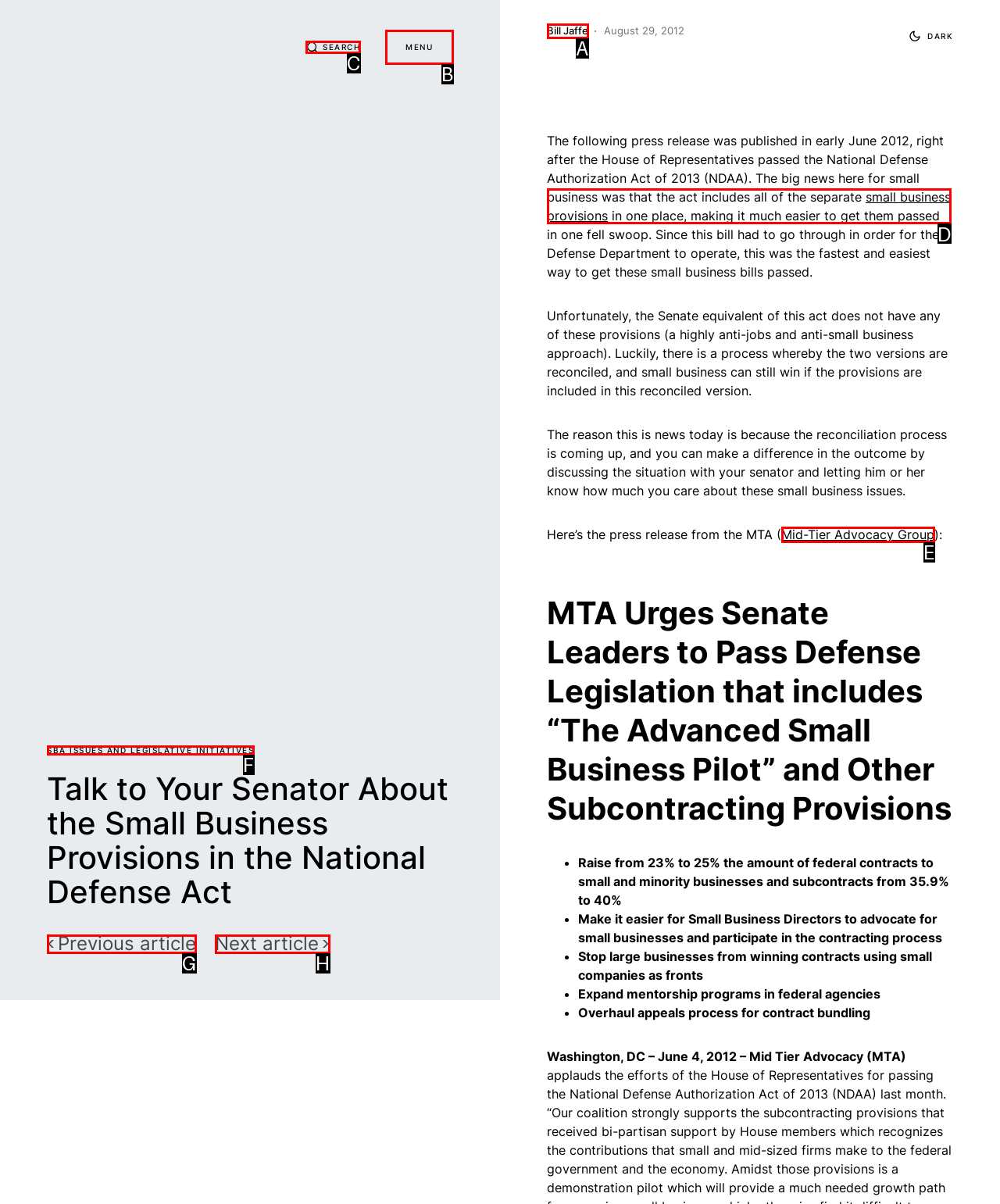Determine which UI element you should click to perform the task: Learn about small business provisions
Provide the letter of the correct option from the given choices directly.

D